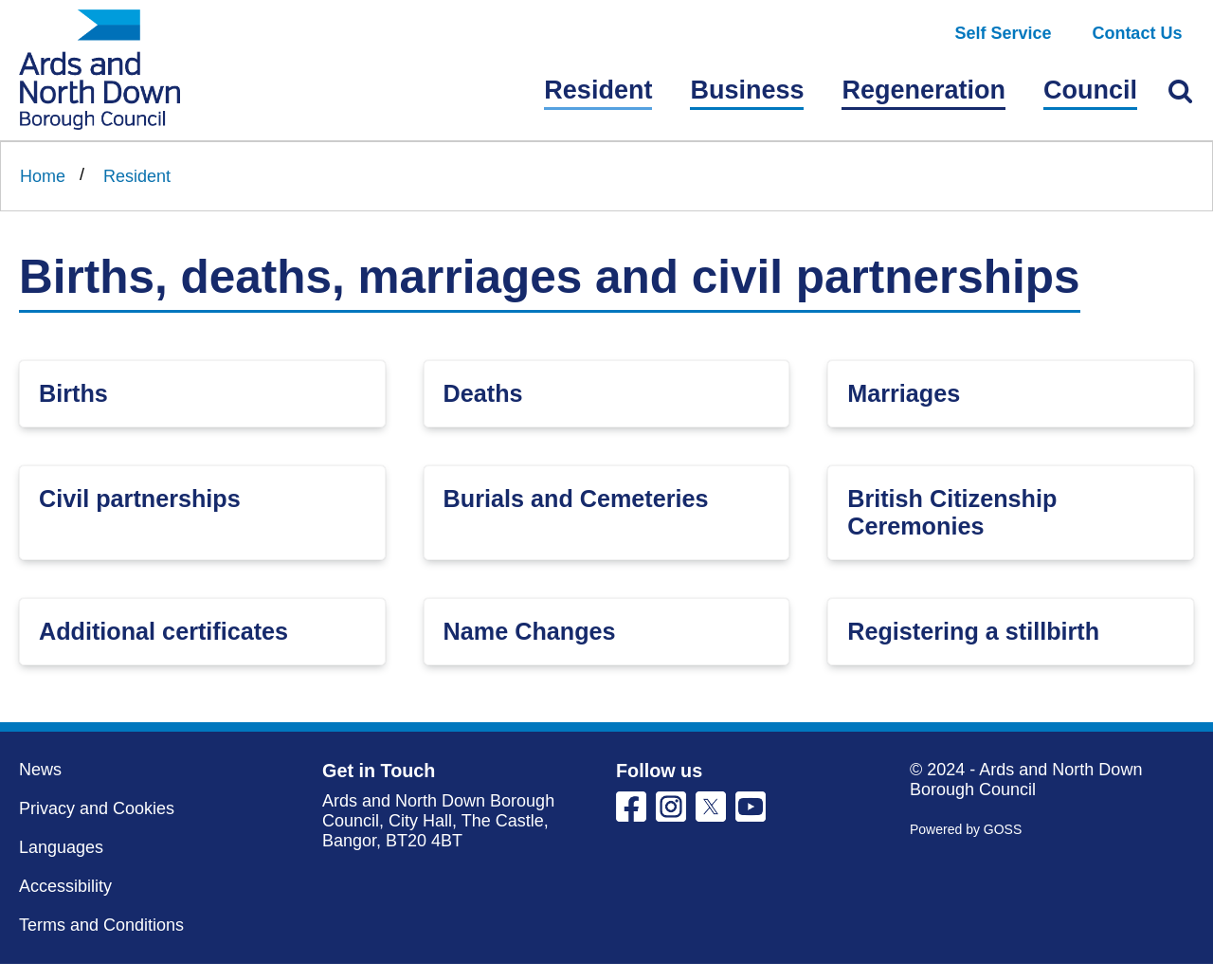Using the description: "British Citizenship Ceremonies", determine the UI element's bounding box coordinates. Ensure the coordinates are in the format of four float numbers between 0 and 1, i.e., [left, top, right, bottom].

[0.699, 0.495, 0.871, 0.55]